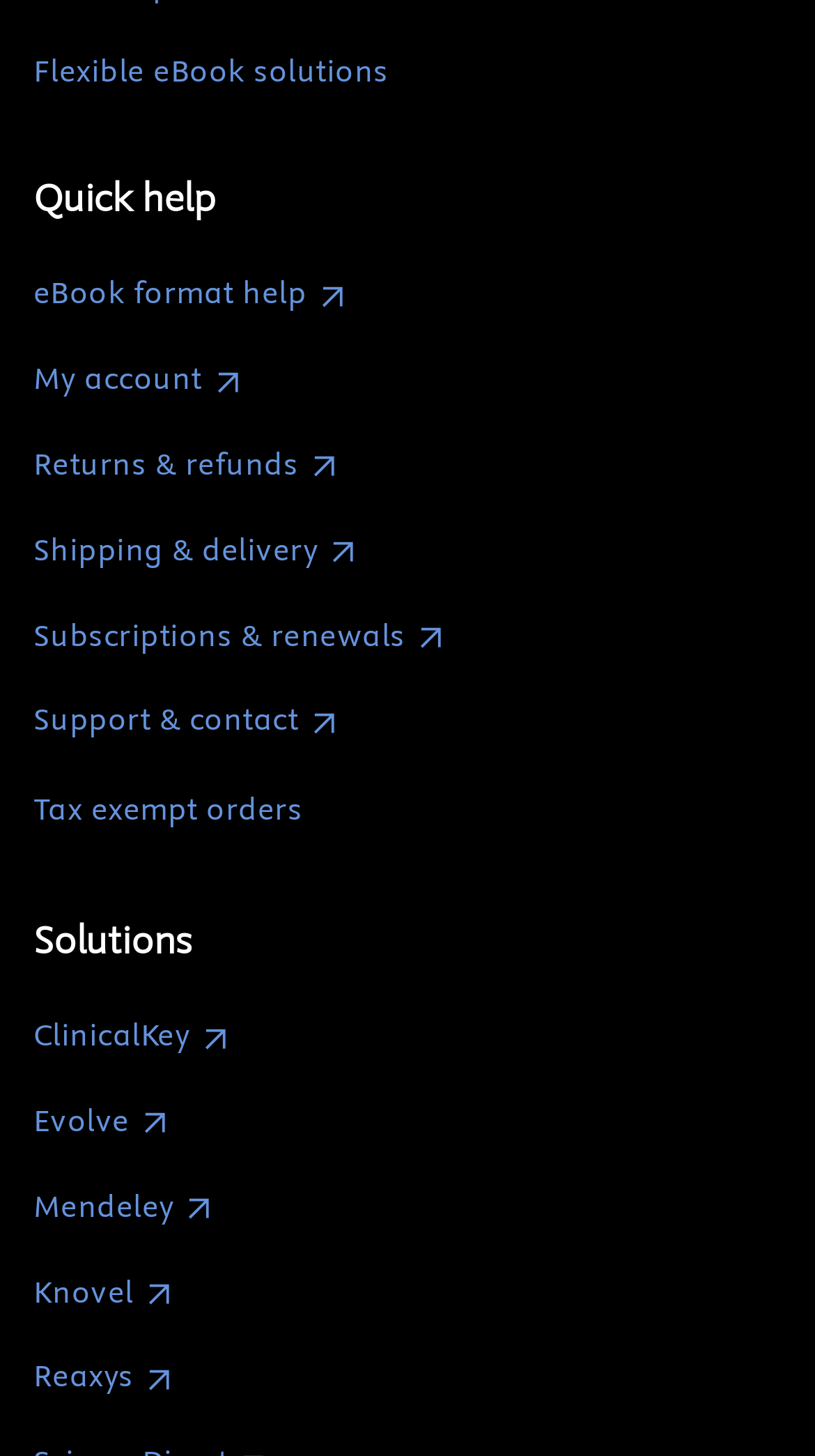Specify the bounding box coordinates of the area to click in order to execute this command: 'Get flexible eBook solutions'. The coordinates should consist of four float numbers ranging from 0 to 1, and should be formatted as [left, top, right, bottom].

[0.041, 0.034, 0.477, 0.064]